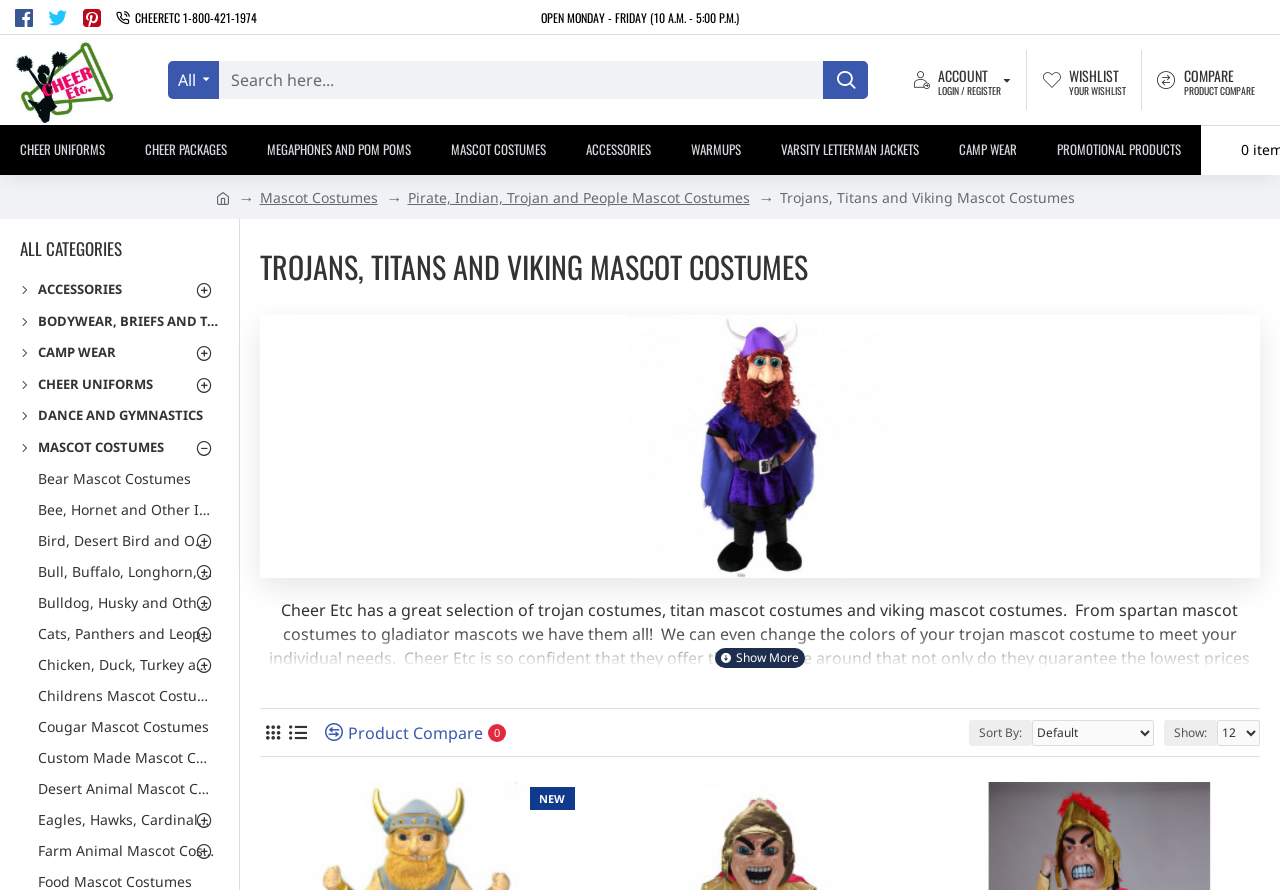Please look at the image and answer the question with a detailed explanation: What is the typical turnaround time for color changes?

According to the webpage content, 'Color changes with standard colors can typically be done at no extra charge and still within our fast two week turnaround time.' This indicates that the typical turnaround time for color changes is two weeks.